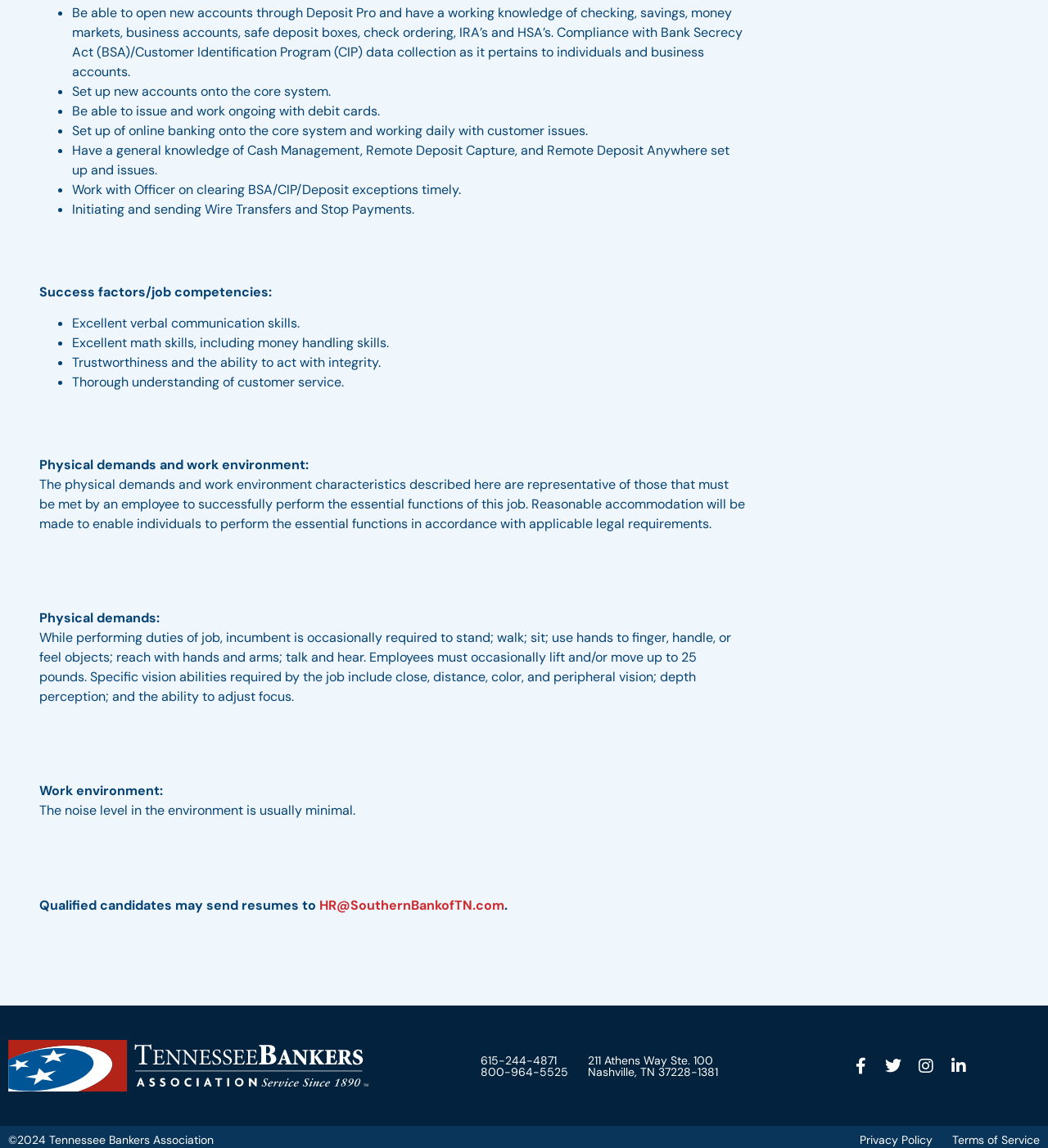Identify the bounding box for the described UI element: "Terms of Service".

[0.909, 0.987, 0.992, 1.0]